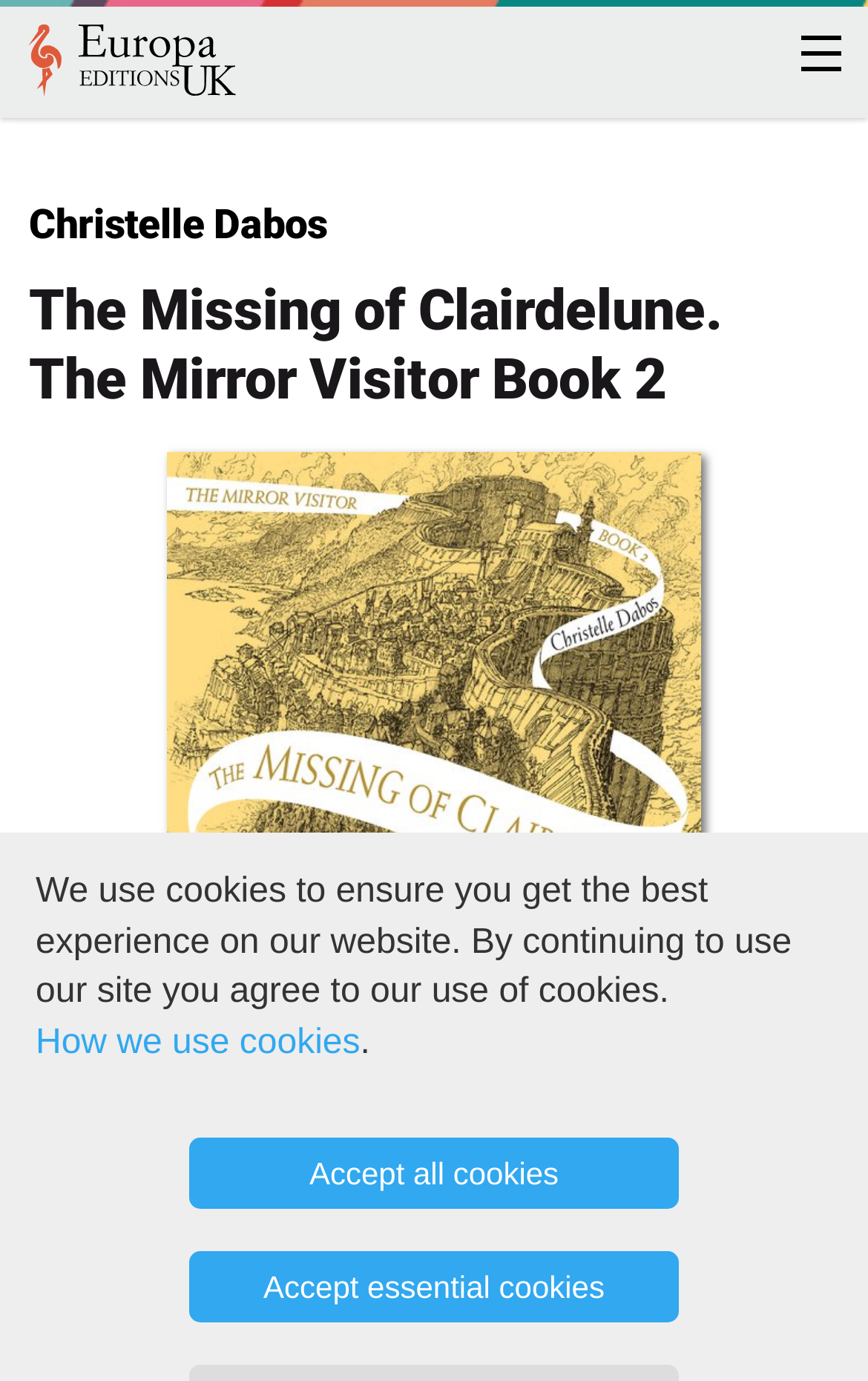Identify the bounding box coordinates for the element you need to click to achieve the following task: "View Christelle Dabos' profile". Provide the bounding box coordinates as four float numbers between 0 and 1, in the form [left, top, right, bottom].

[0.034, 0.145, 0.377, 0.179]